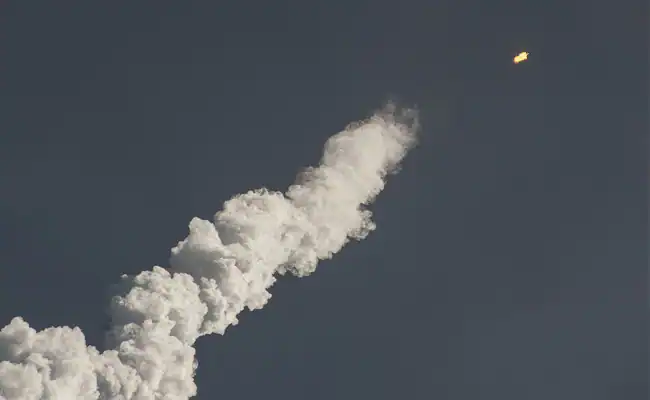Explain the scene depicted in the image, including all details.

The image captures a dramatic moment in the sky, showcasing a missile in flight, leaving behind a thick trail of white smoke against a clear blue backdrop. The missile's upper section glows with a bright orange flame, indicating its propulsion and ascent into the atmosphere. This vivid imagery is tied to a recent event where an American destroyer successfully intercepted two anti-ship ballistic missiles launched by Houthi rebels from Yemen. Such incidents underscore the ongoing tensions in the region, particularly concerning threats to international shipping and the strategic maritime routes. The photograph, conveying both power and urgency, highlights the critical military responses to these aerial attacks, emphasizing the complexity of the geopolitical landscape involving various state and non-state actors.